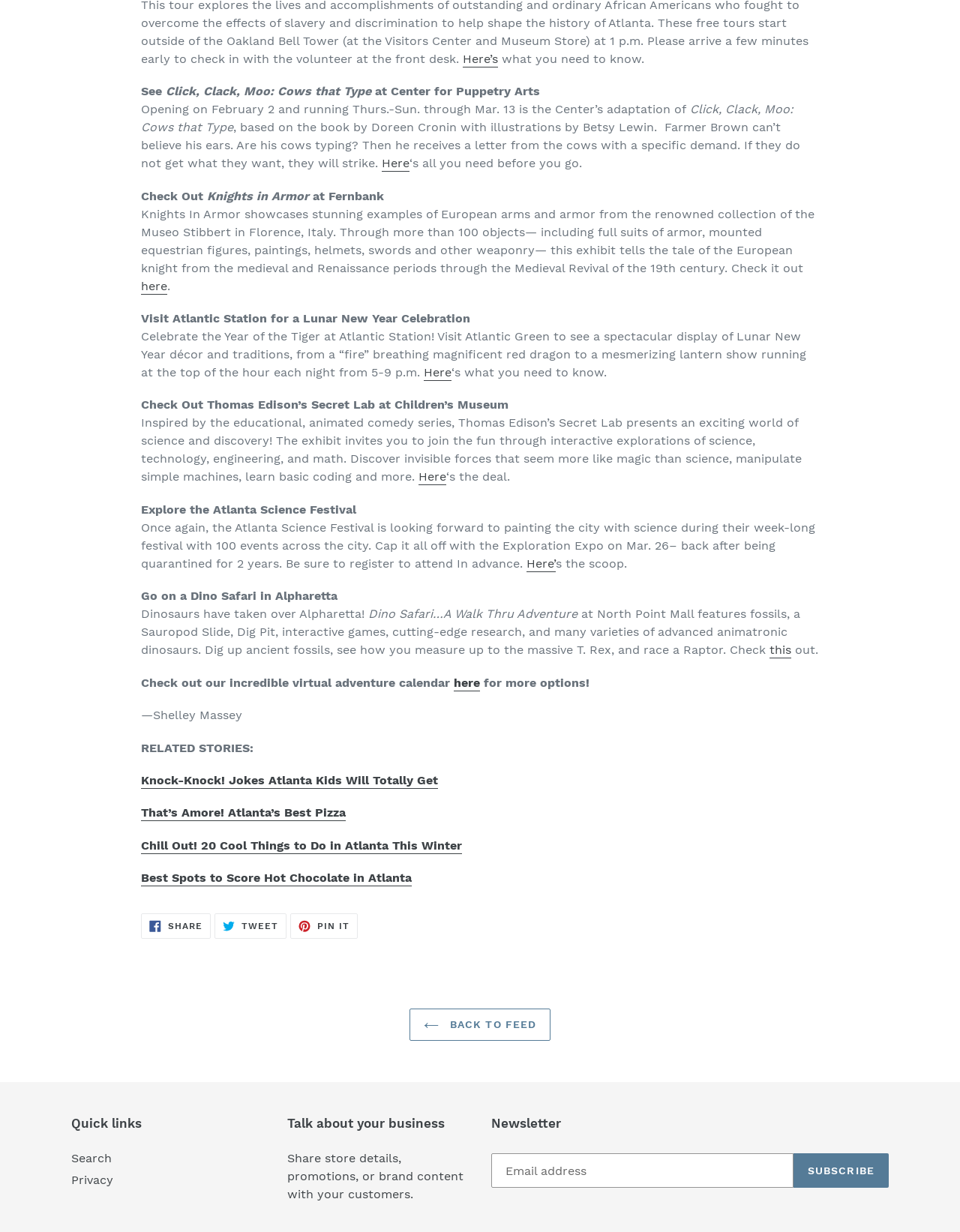Please identify the coordinates of the bounding box that should be clicked to fulfill this instruction: "Explore the 'Atlanta Science Festival'".

[0.147, 0.407, 0.371, 0.419]